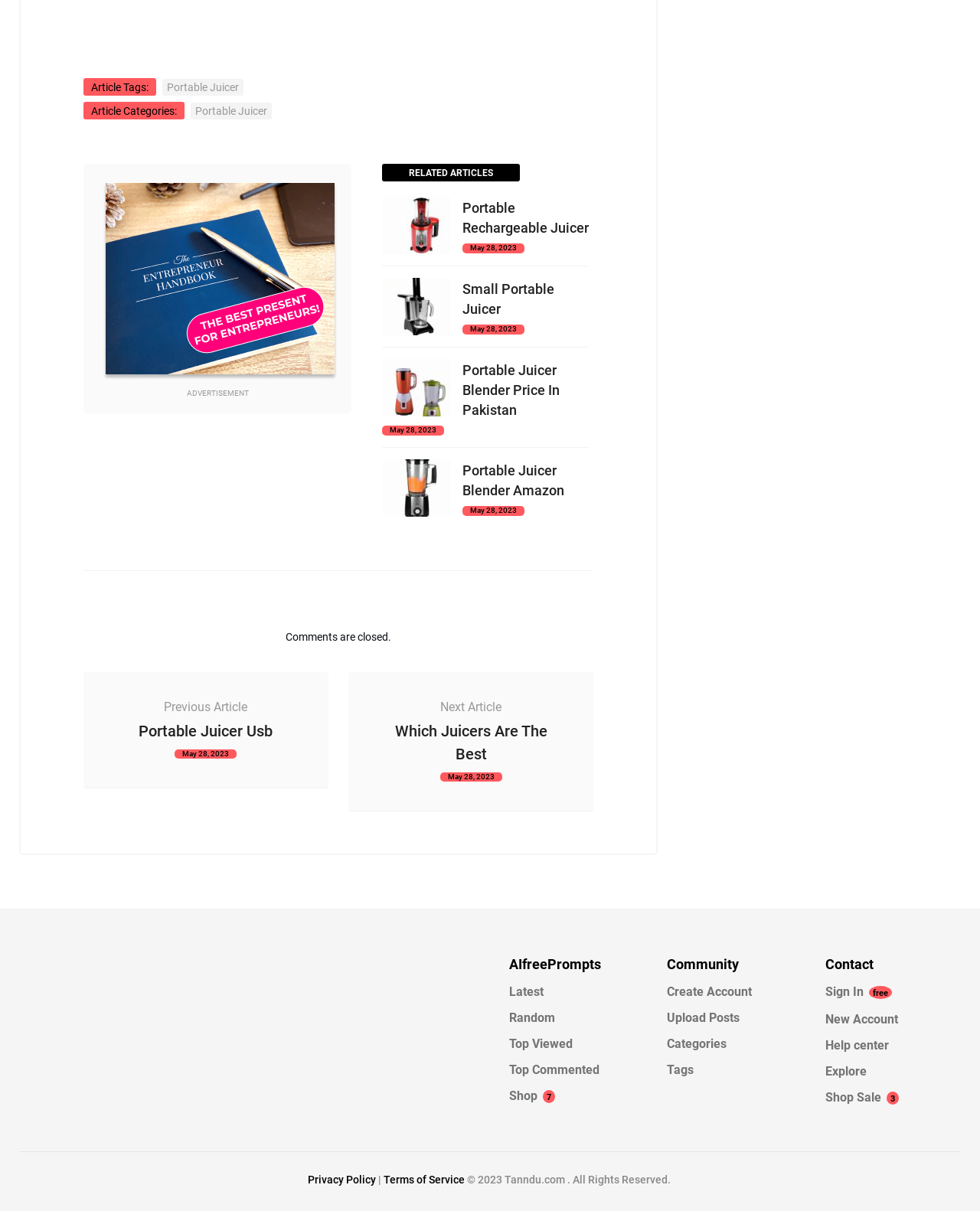Specify the bounding box coordinates of the element's region that should be clicked to achieve the following instruction: "Click on 'Gifts for Entrepreneurs'". The bounding box coordinates consist of four float numbers between 0 and 1, in the format [left, top, right, bottom].

[0.105, 0.306, 0.345, 0.316]